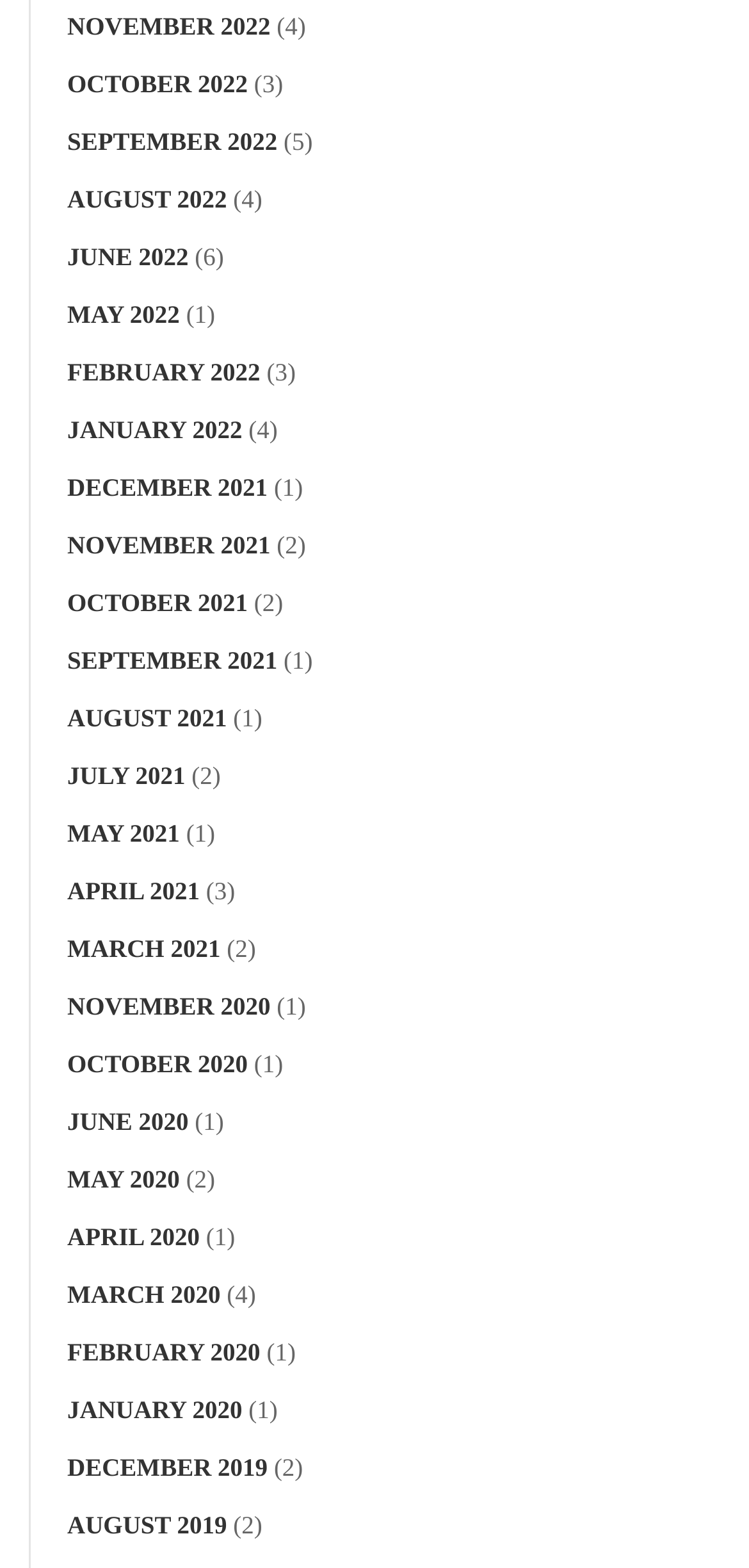Determine the bounding box coordinates of the section to be clicked to follow the instruction: "View November 2022". The coordinates should be given as four float numbers between 0 and 1, formatted as [left, top, right, bottom].

[0.09, 0.008, 0.361, 0.026]